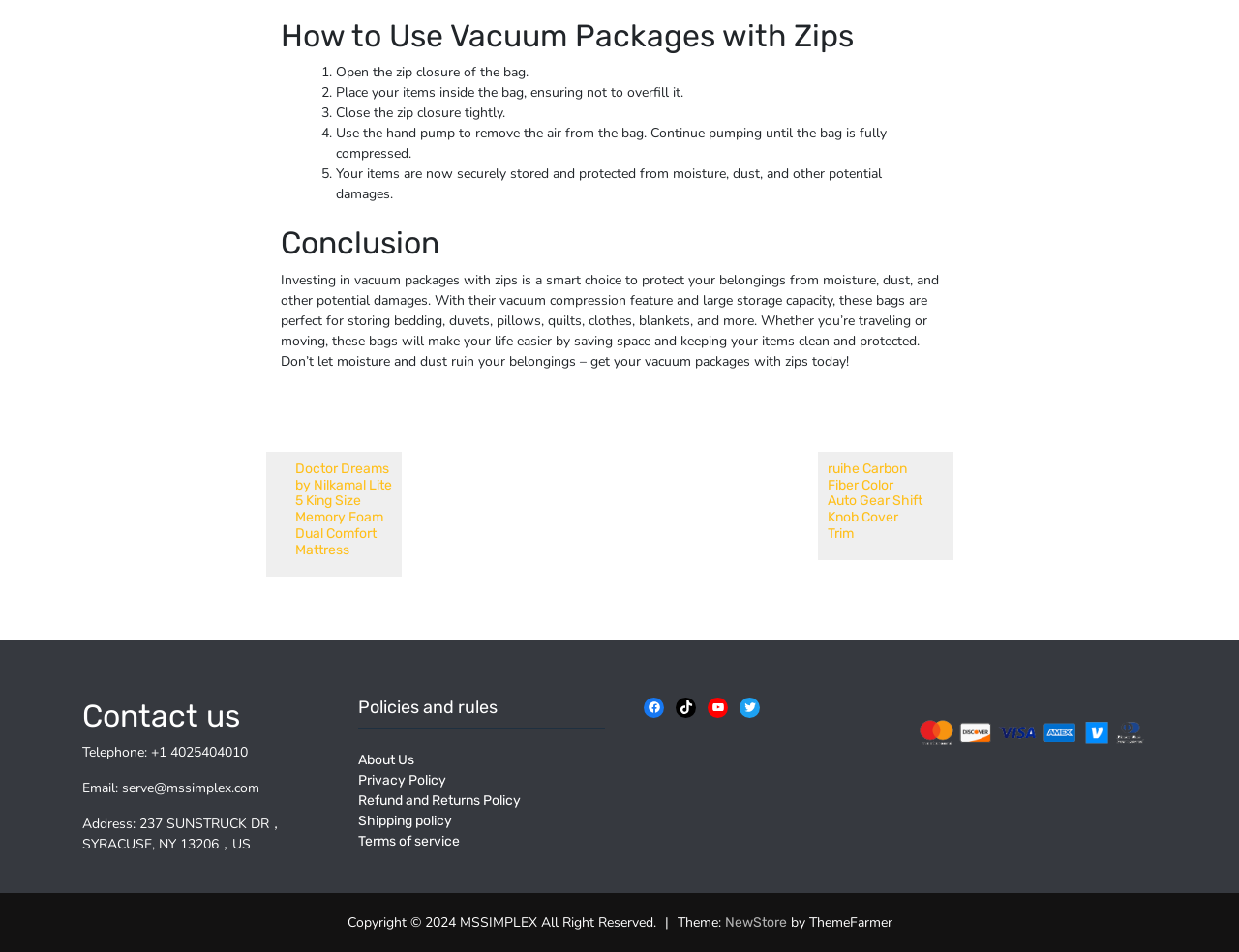Identify the coordinates of the bounding box for the element described below: "Privacy Policy". Return the coordinates as four float numbers between 0 and 1: [left, top, right, bottom].

[0.289, 0.811, 0.36, 0.828]